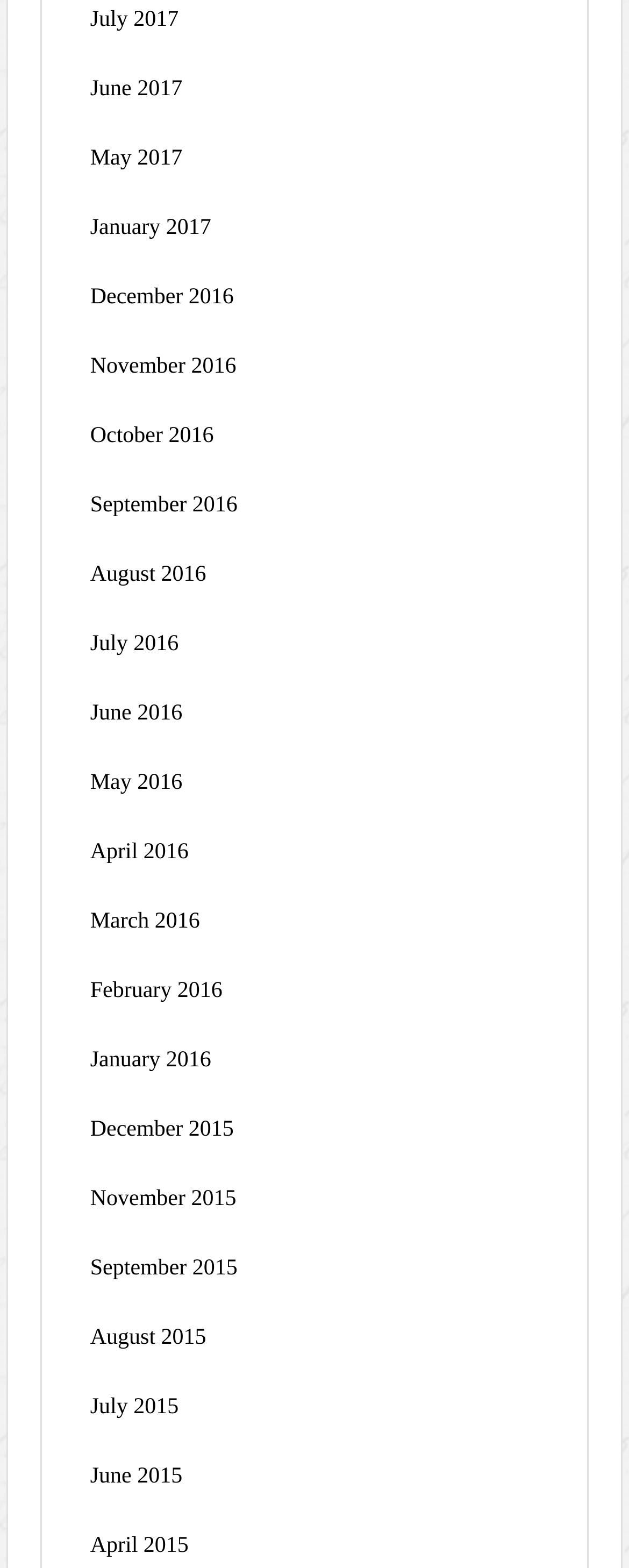Please identify the bounding box coordinates of the element on the webpage that should be clicked to follow this instruction: "view January 2015". The bounding box coordinates should be given as four float numbers between 0 and 1, formatted as [left, top, right, bottom].

[0.143, 0.669, 0.336, 0.684]